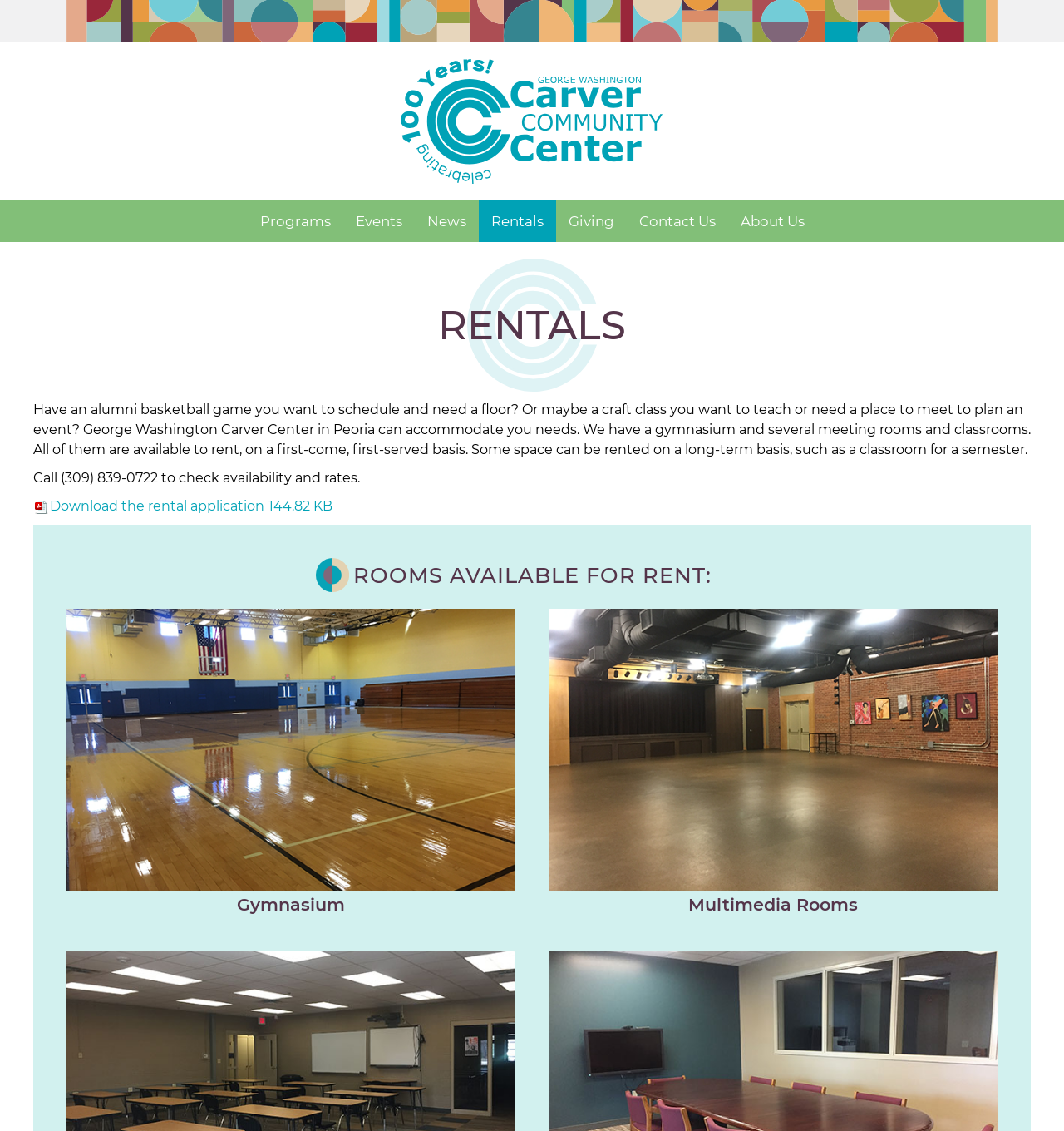Please identify the bounding box coordinates of the area that needs to be clicked to fulfill the following instruction: "Download the rental application."

[0.031, 0.44, 0.312, 0.454]